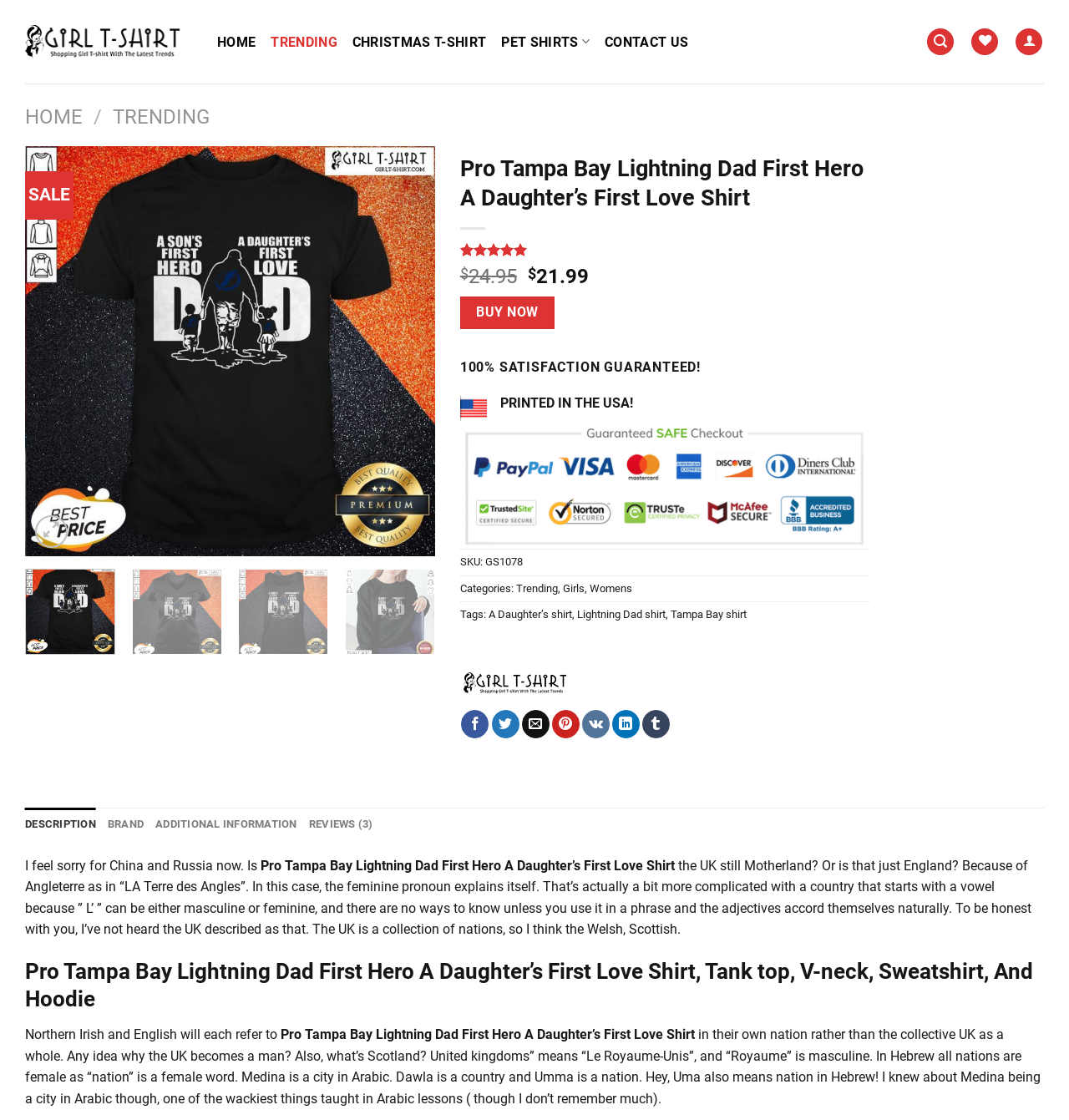Identify the bounding box coordinates for the UI element that matches this description: "Lightning Dad shirt".

[0.54, 0.543, 0.623, 0.554]